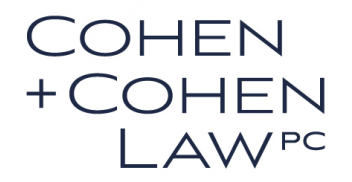Paint a vivid picture of the image with your description.

The image features the logo of "Cohen & Cohen Law PC," prominently displaying the firm's name in a modern, professional typeface. The design emphasizes a clean, organized aesthetic, with "COHEN" and "+ COHEN" positioned above "LAW," all in uppercase letters, conveying strength and authority. The overall color scheme is likely a deep navy, exuding trustworthiness and professionalism, qualities essential for a law firm. This logo serves as a visual representation of the firm's commitment to excellence in legal services.